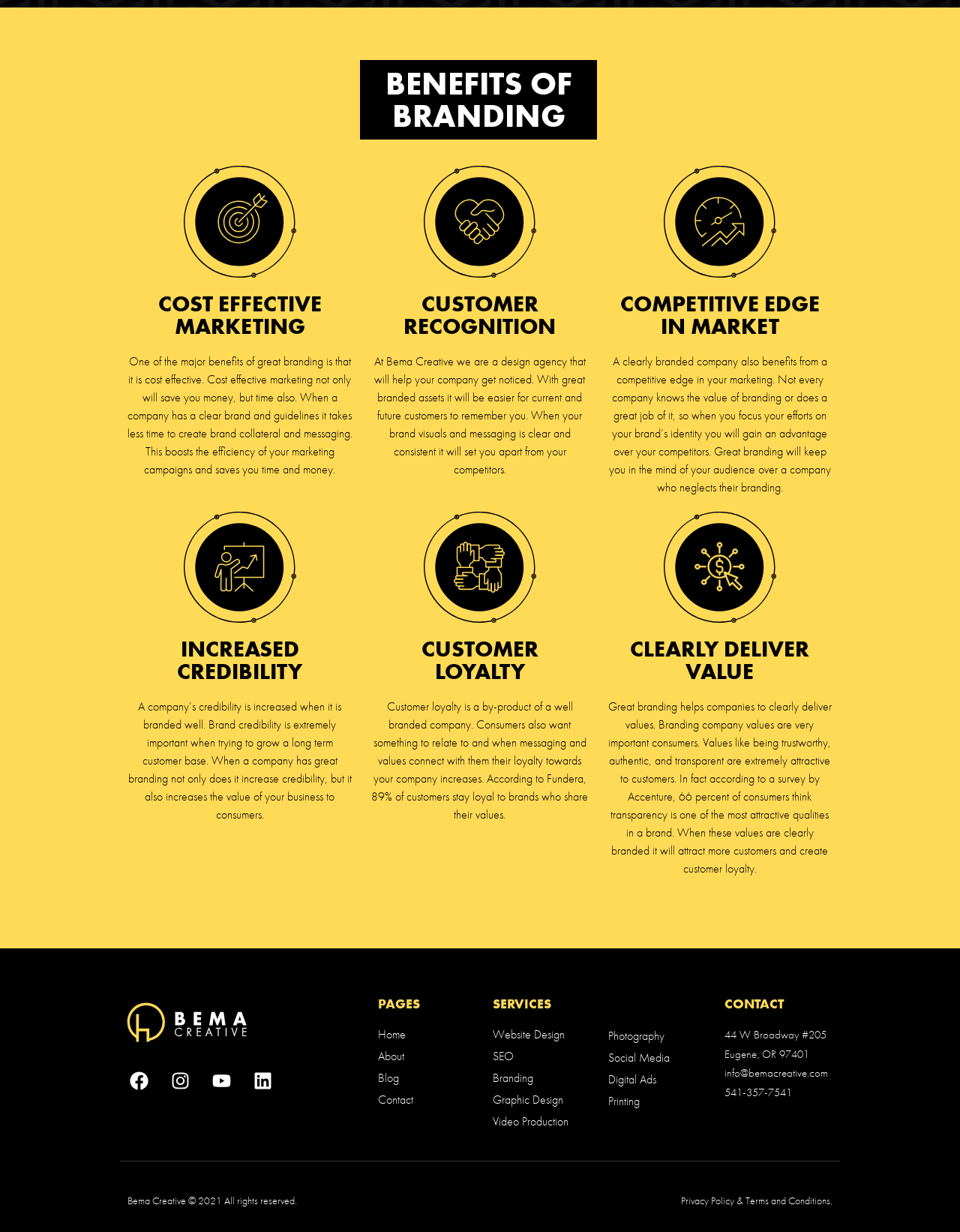Identify the bounding box coordinates of the clickable region to carry out the given instruction: "Go to About page".

[0.393, 0.85, 0.513, 0.865]